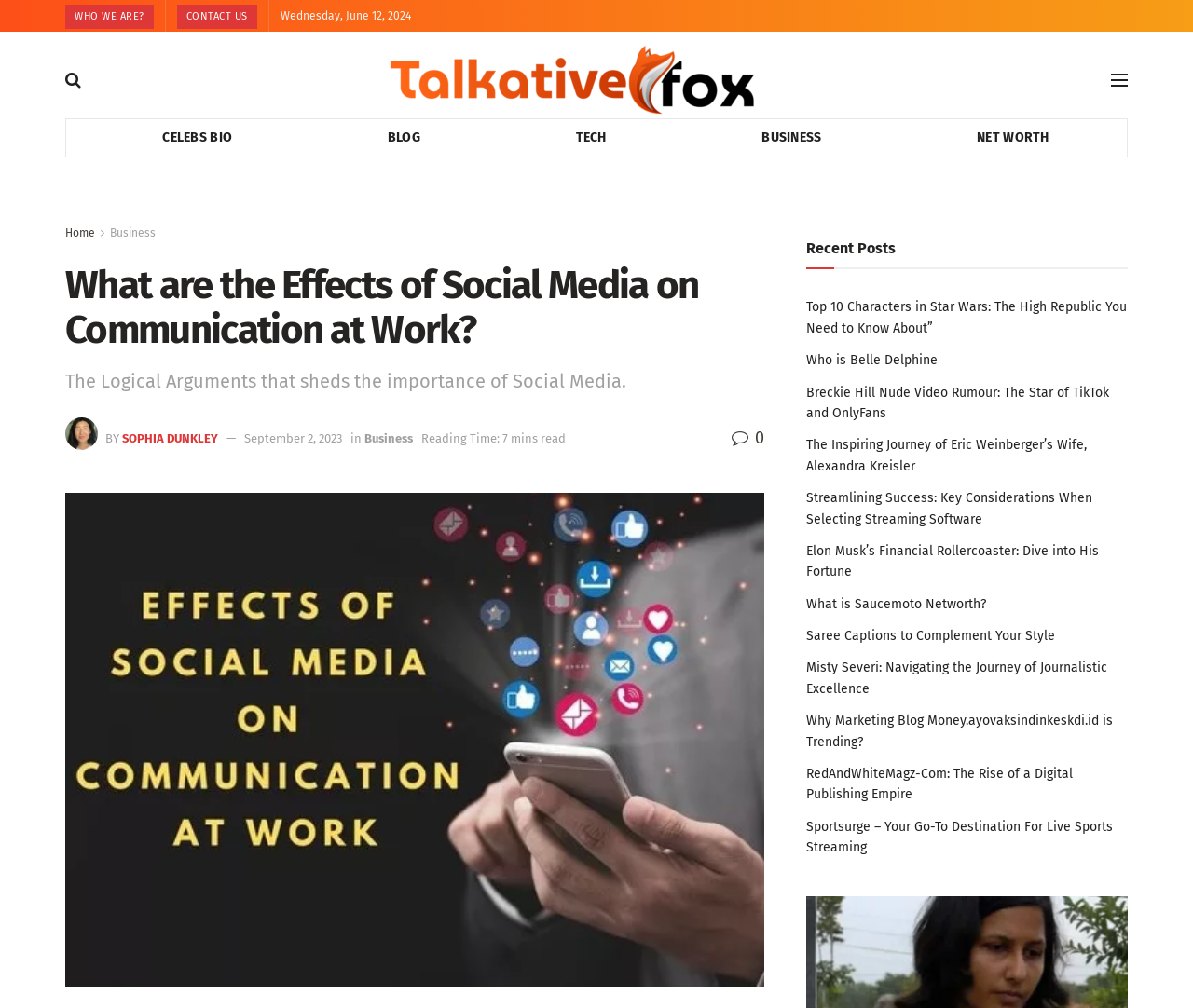Who is the author of the article?
Please respond to the question with as much detail as possible.

I found the author's name by looking at the link element with the text 'SOPHIA DUNKLEY' which has a bounding box coordinate of [0.102, 0.428, 0.183, 0.442]. This element is located near the top of the article, indicating that it is the author's name.